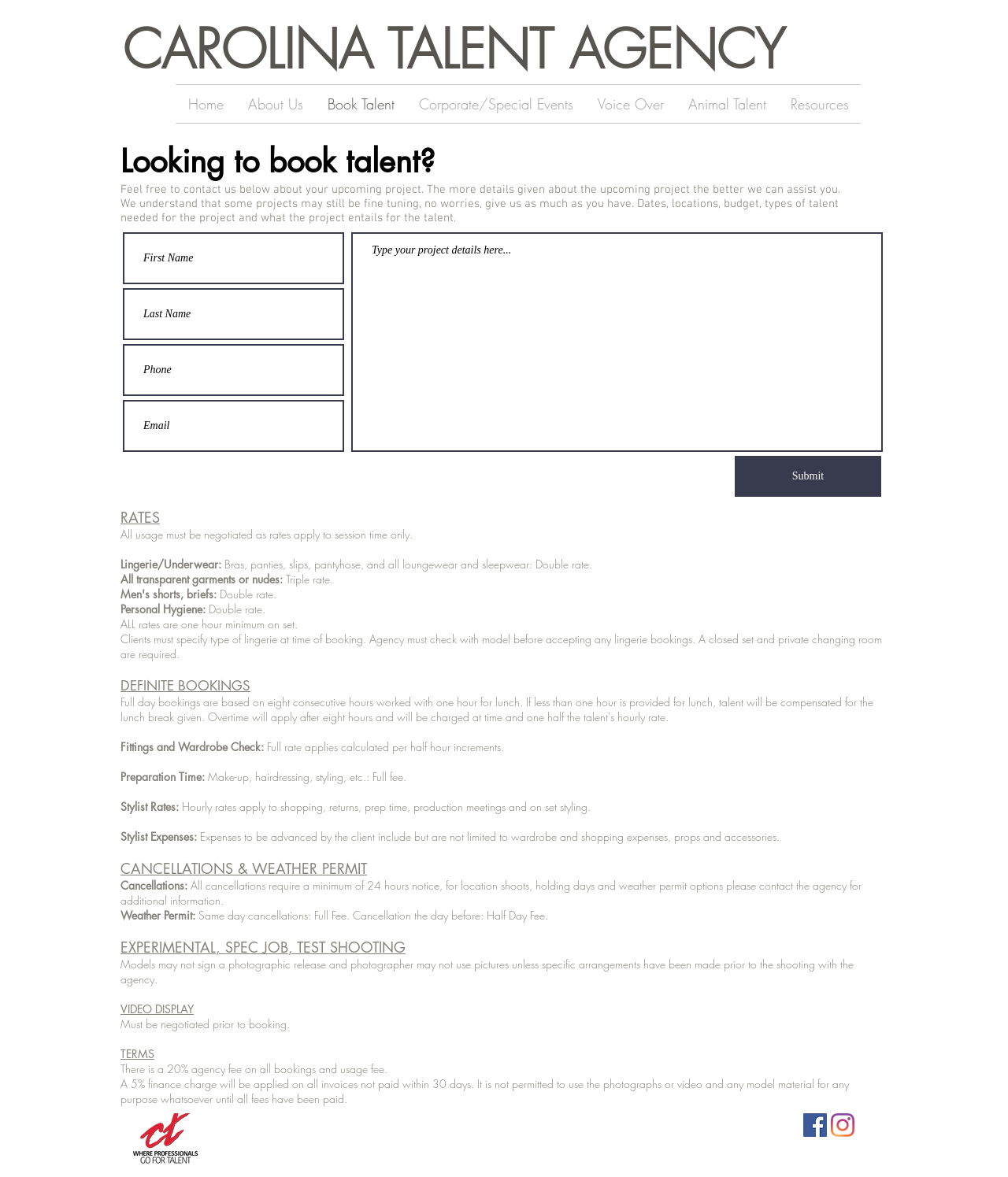Given the element description: "Book Talent", predict the bounding box coordinates of the UI element it refers to, using four float numbers between 0 and 1, i.e., [left, top, right, bottom].

[0.312, 0.072, 0.403, 0.104]